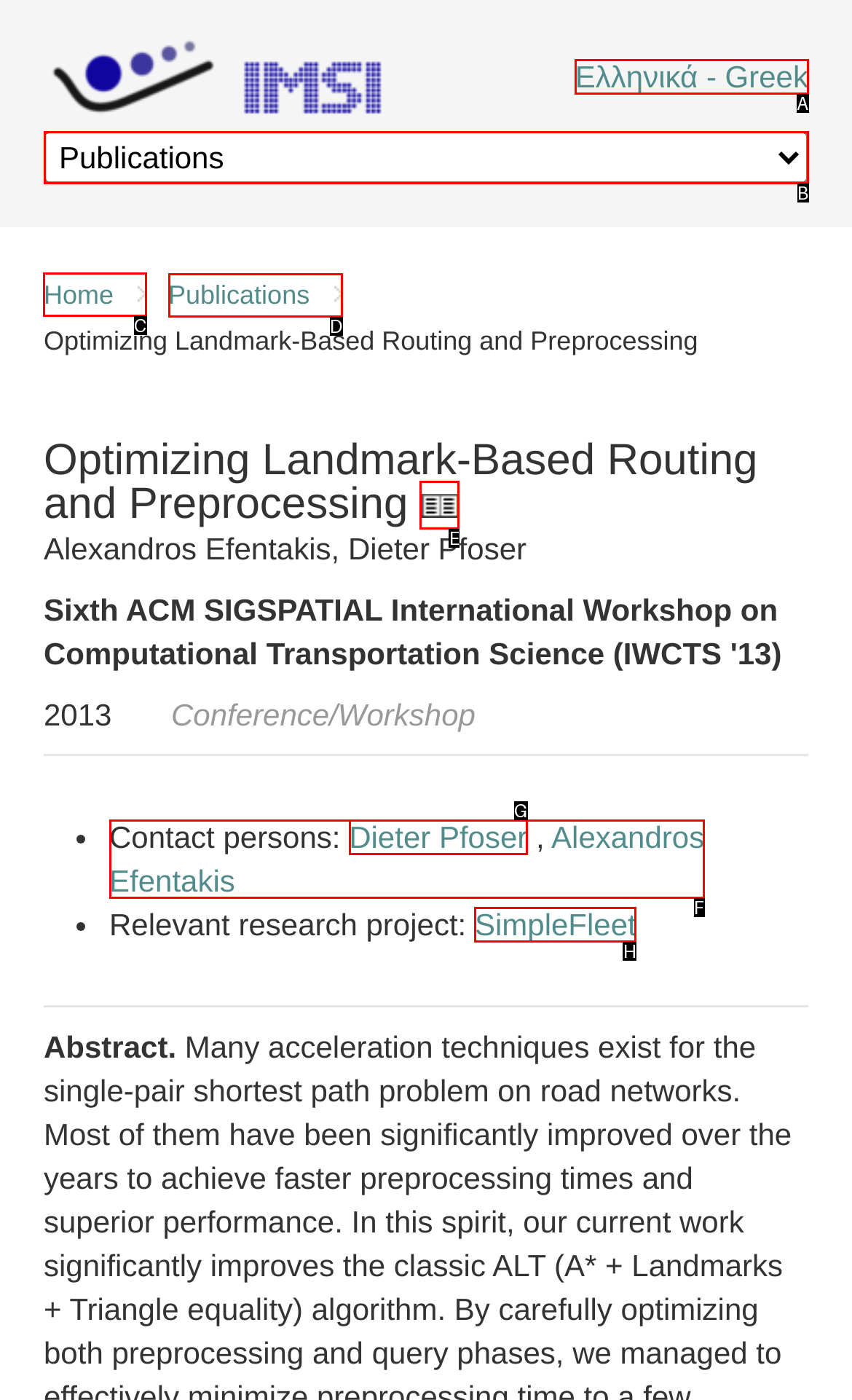Select the HTML element that should be clicked to accomplish the task: Click the Home link Reply with the corresponding letter of the option.

C